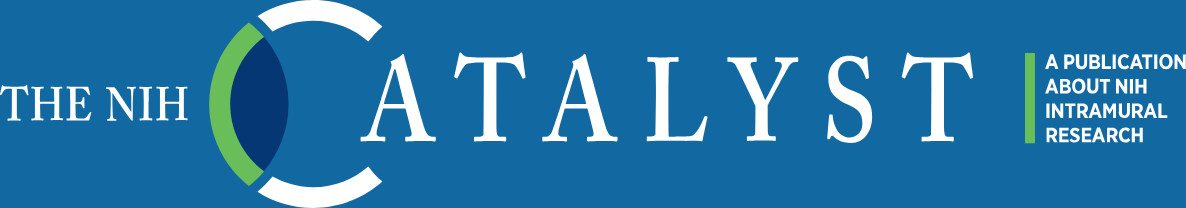What is the purpose of the publication 'The NIH Catalyst'?
Please provide a single word or phrase in response based on the screenshot.

about NIH intramural research